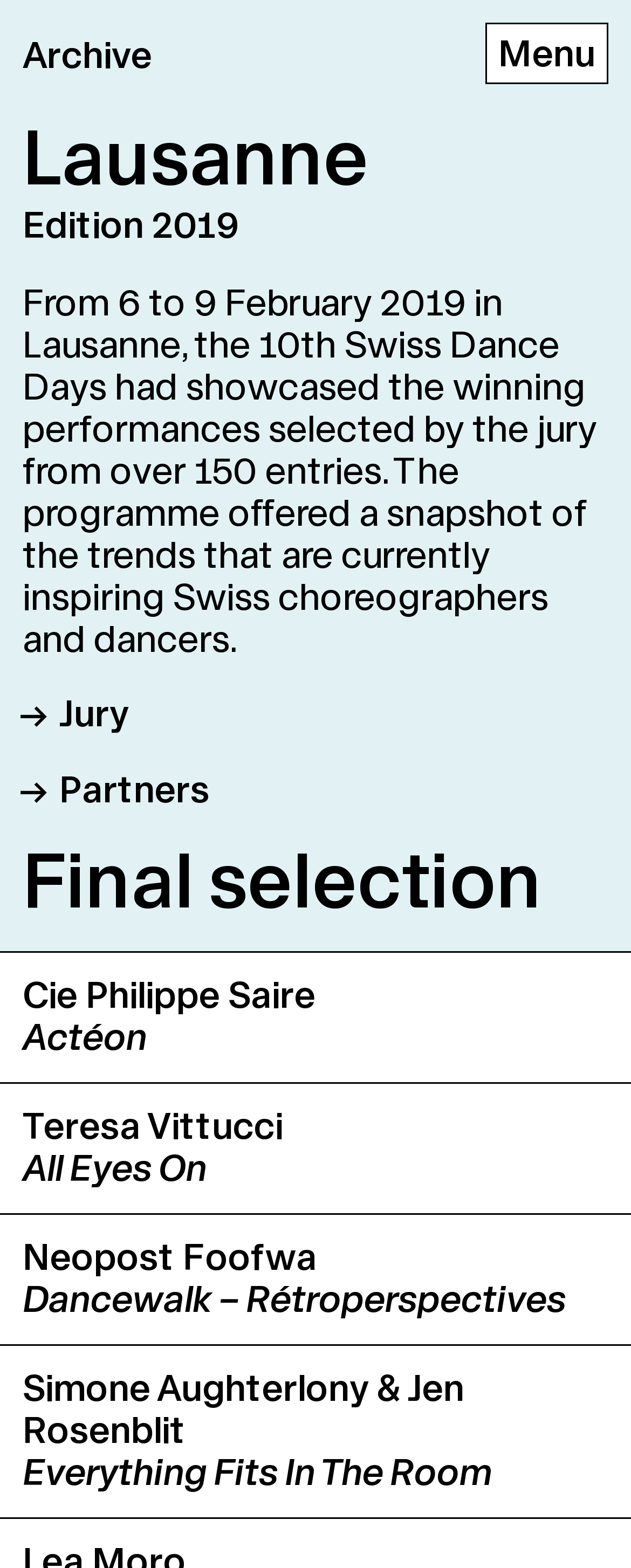Calculate the bounding box coordinates of the UI element given the description: "Neopost Foofwa Dancewalk – Rétroperspectives".

[0.0, 0.775, 1.0, 0.857]